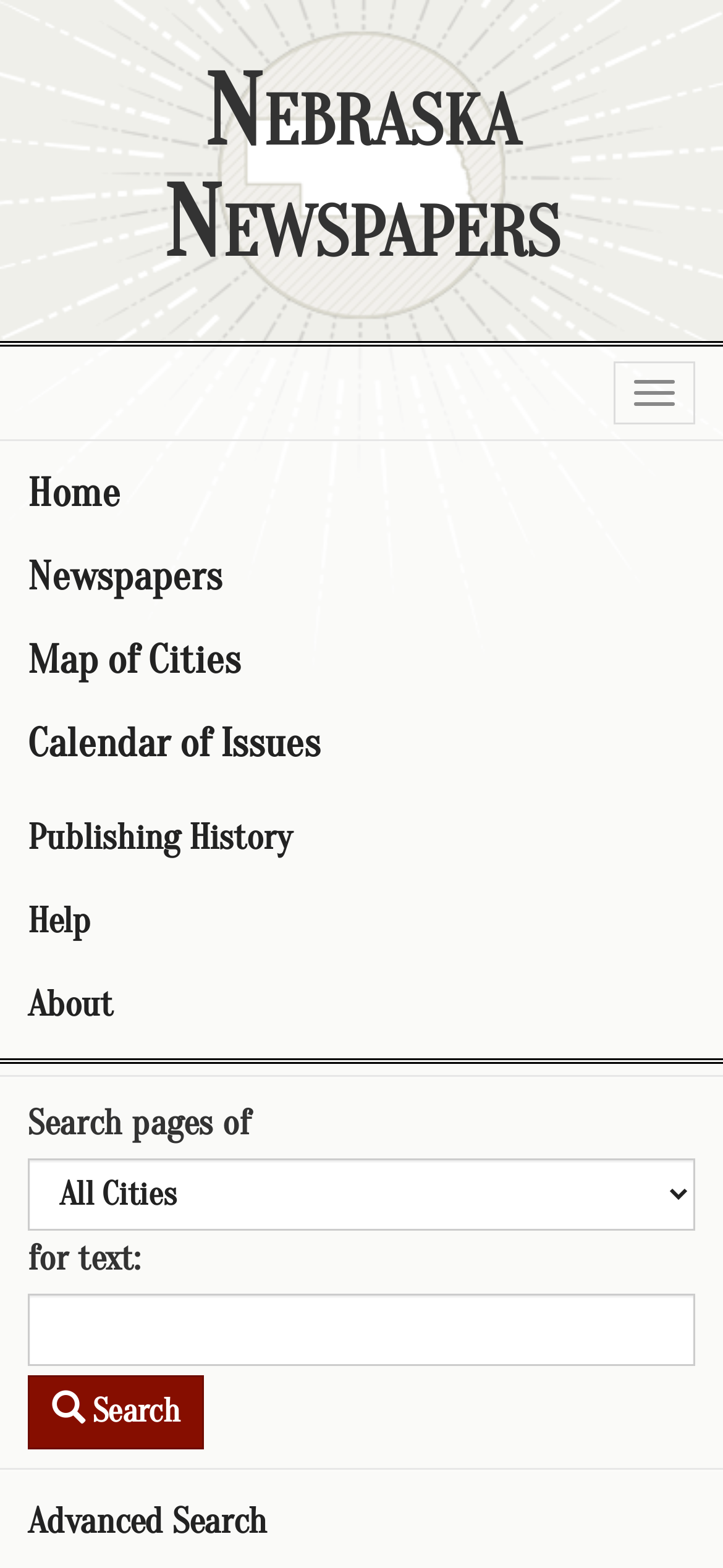What is the purpose of the search box?
Using the image, provide a concise answer in one word or a short phrase.

To search pages of newspapers